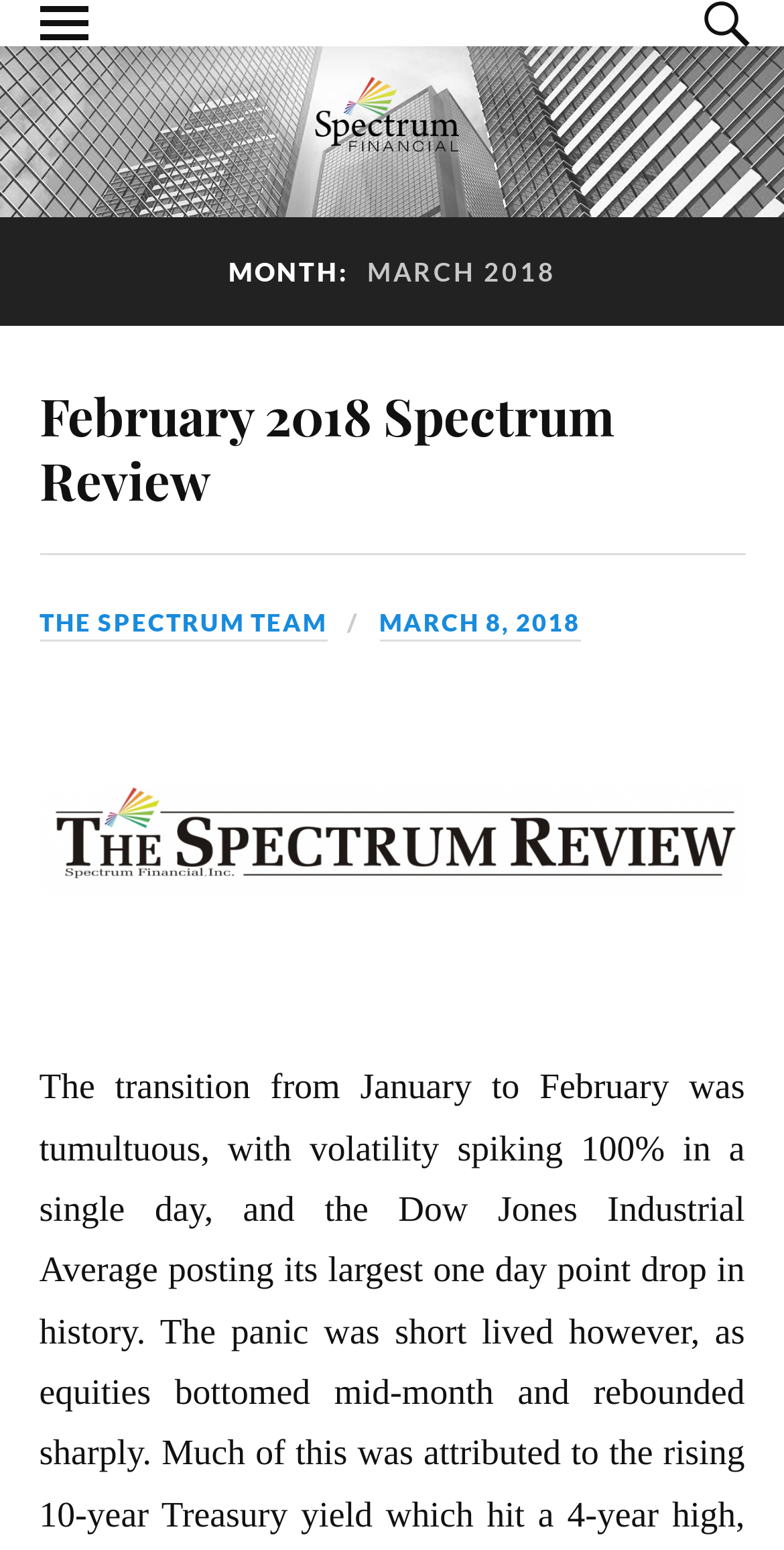Given the element description The Spectrum Team, identify the bounding box coordinates for the UI element on the webpage screenshot. The format should be (top-left x, top-left y, bottom-right x, bottom-right y), with values between 0 and 1.

[0.05, 0.392, 0.417, 0.414]